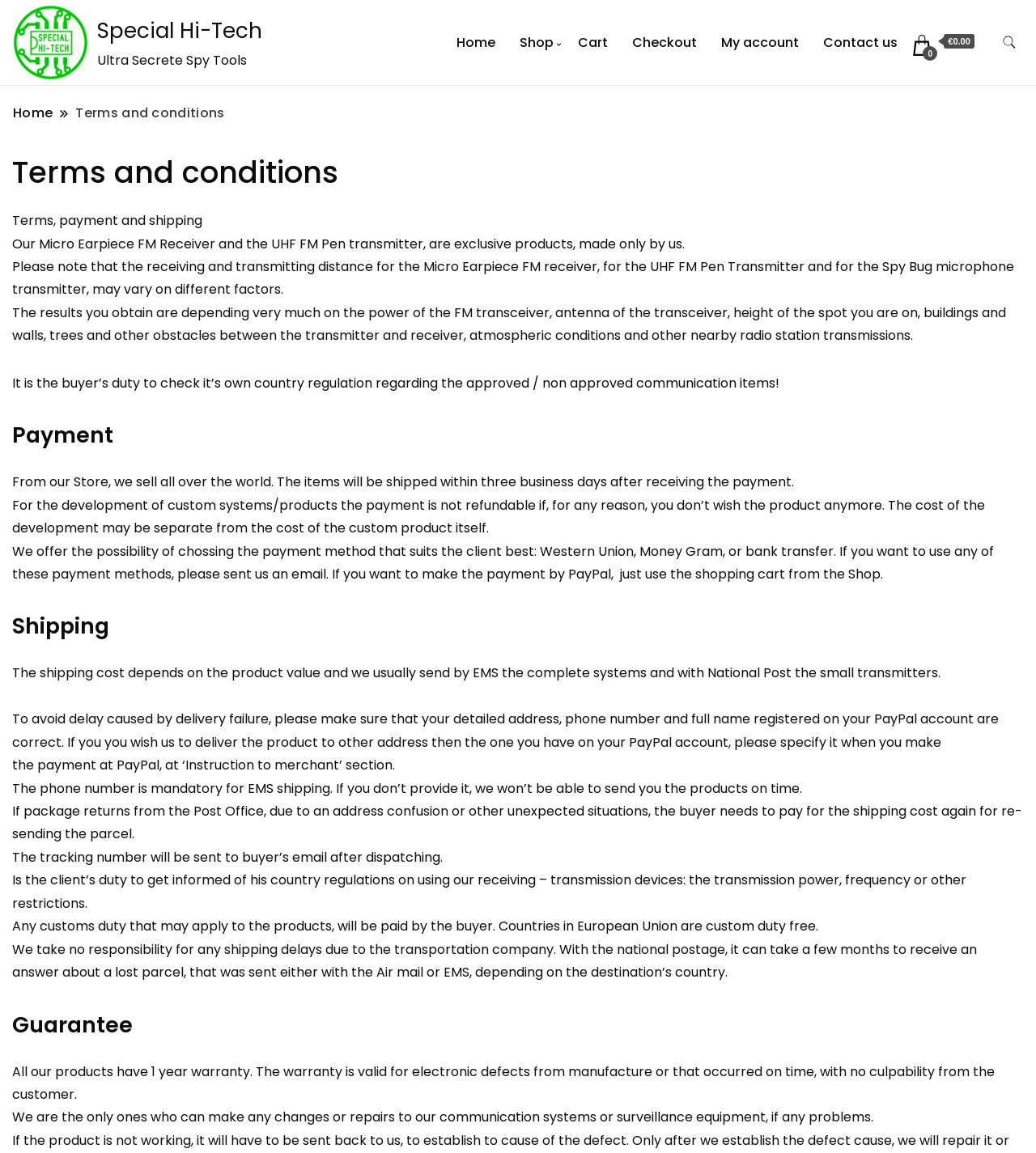What is the name of the company?
Please answer the question with as much detail and depth as you can.

The name of the company can be found in the top-left corner of the webpage, where it is written as 'Special Hi-Tech' in the logo and also as a link.